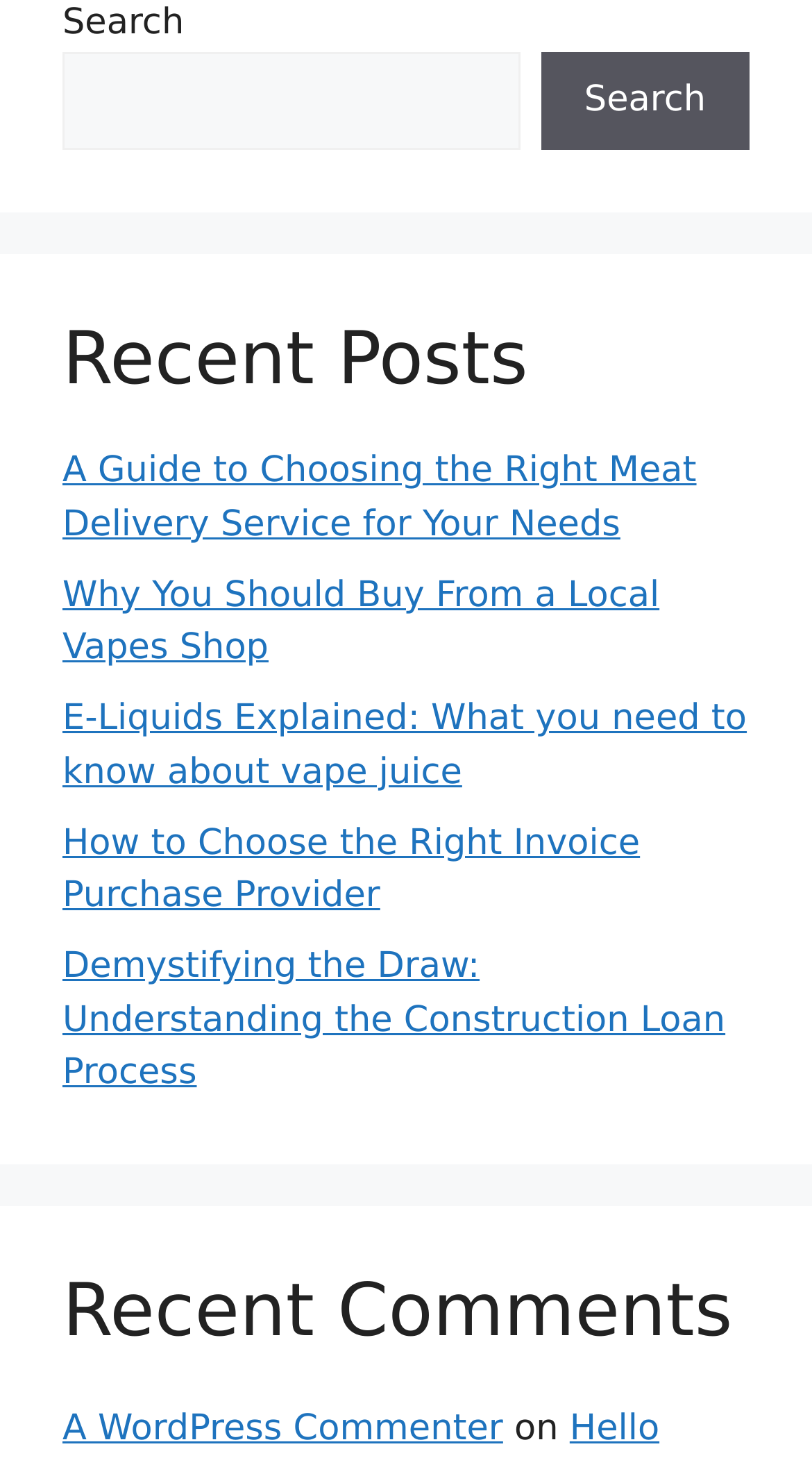How many links are in the 'Recent Posts' section?
From the details in the image, provide a complete and detailed answer to the question.

The 'Recent Posts' section contains six links to individual posts, each with a descriptive title. These links are arranged vertically and are separated by a small gap, making it easy for users to browse through the list.